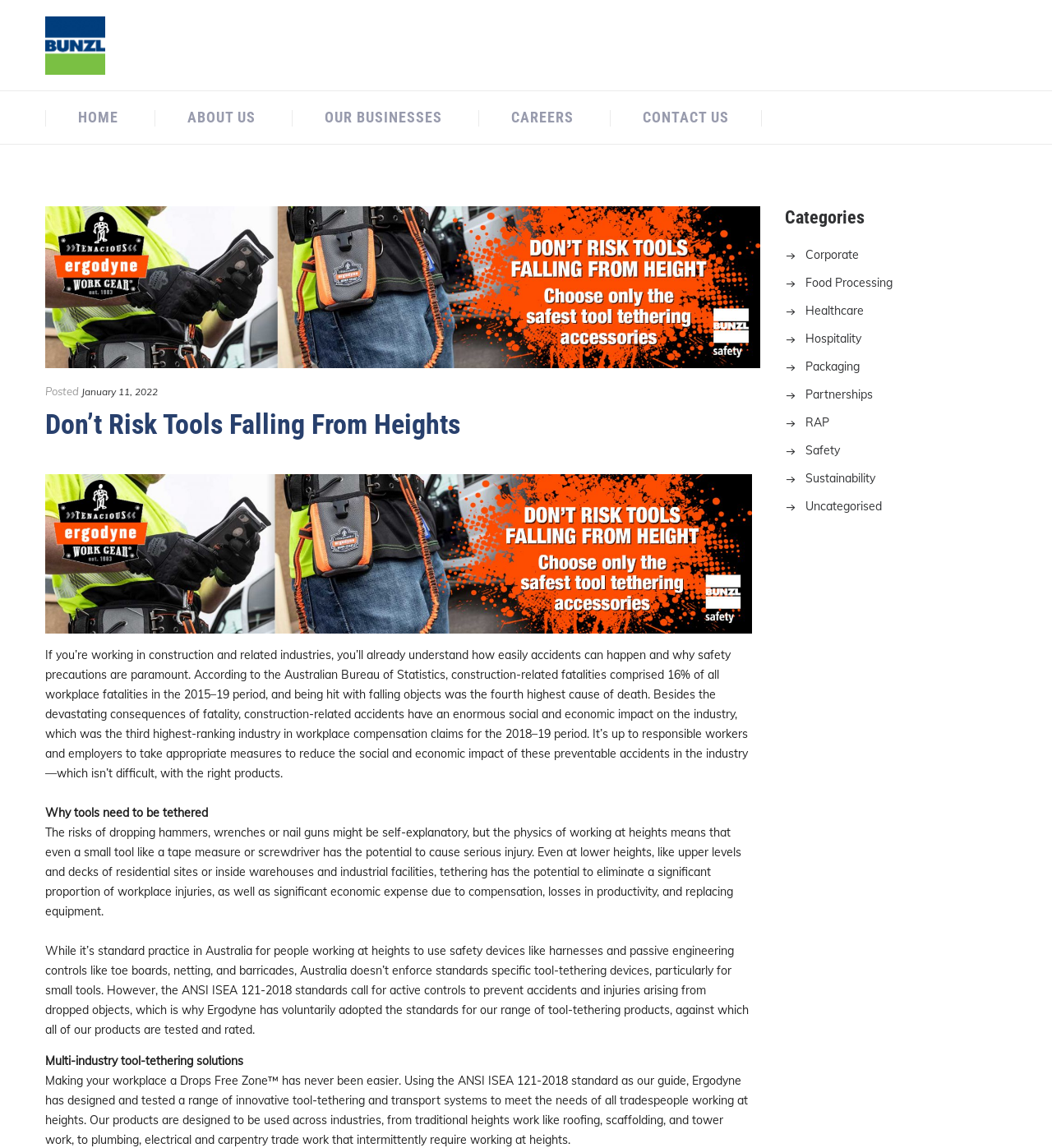Specify the bounding box coordinates of the area to click in order to execute this command: 'Close the search form'. The coordinates should consist of four float numbers ranging from 0 to 1, and should be formatted as [left, top, right, bottom].

[0.943, 0.028, 0.969, 0.052]